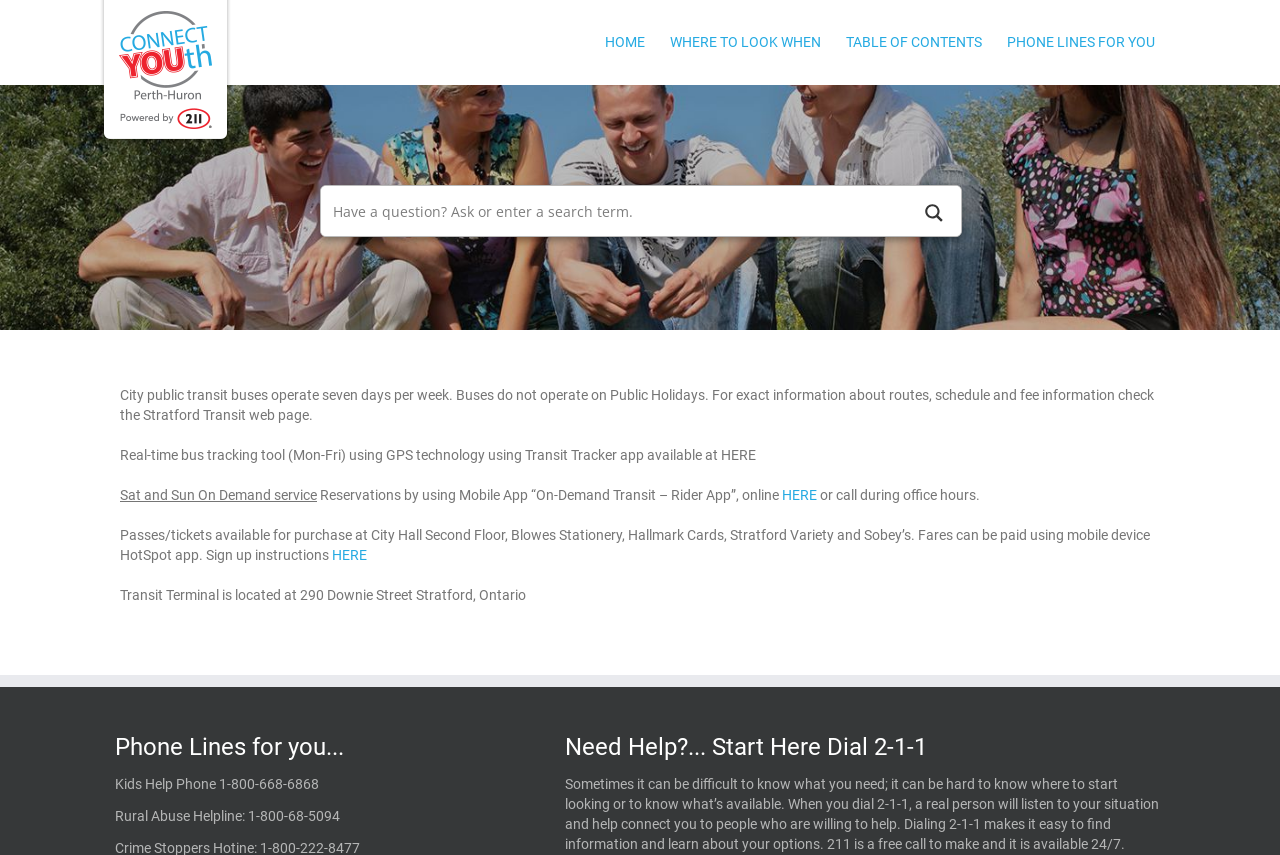Point out the bounding box coordinates of the section to click in order to follow this instruction: "Search for something".

[0.251, 0.218, 0.704, 0.333]